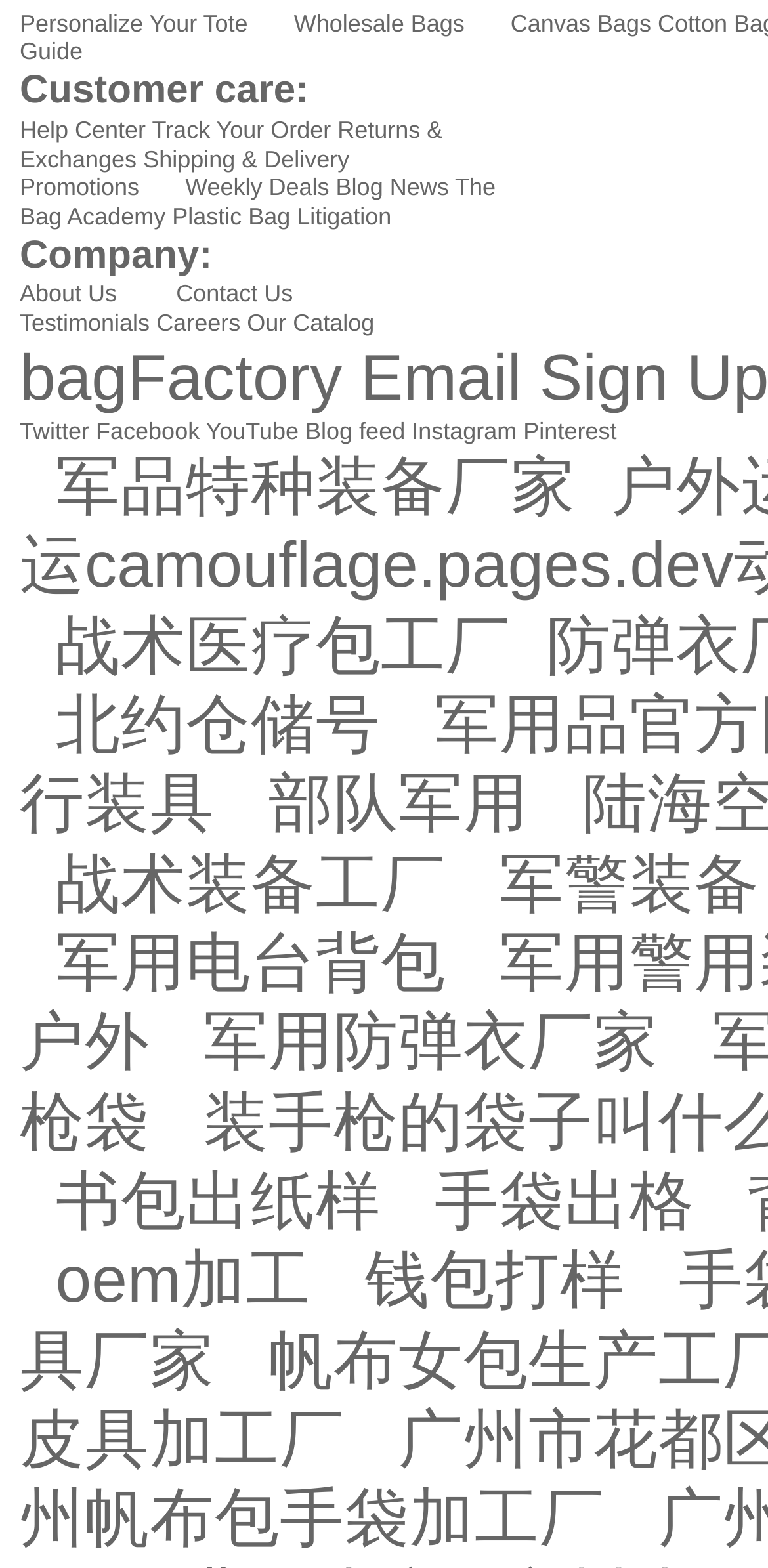Please find the bounding box coordinates for the clickable element needed to perform this instruction: "Explore the Guangzhou leather factory website".

[0.346, 0.915, 0.551, 0.936]